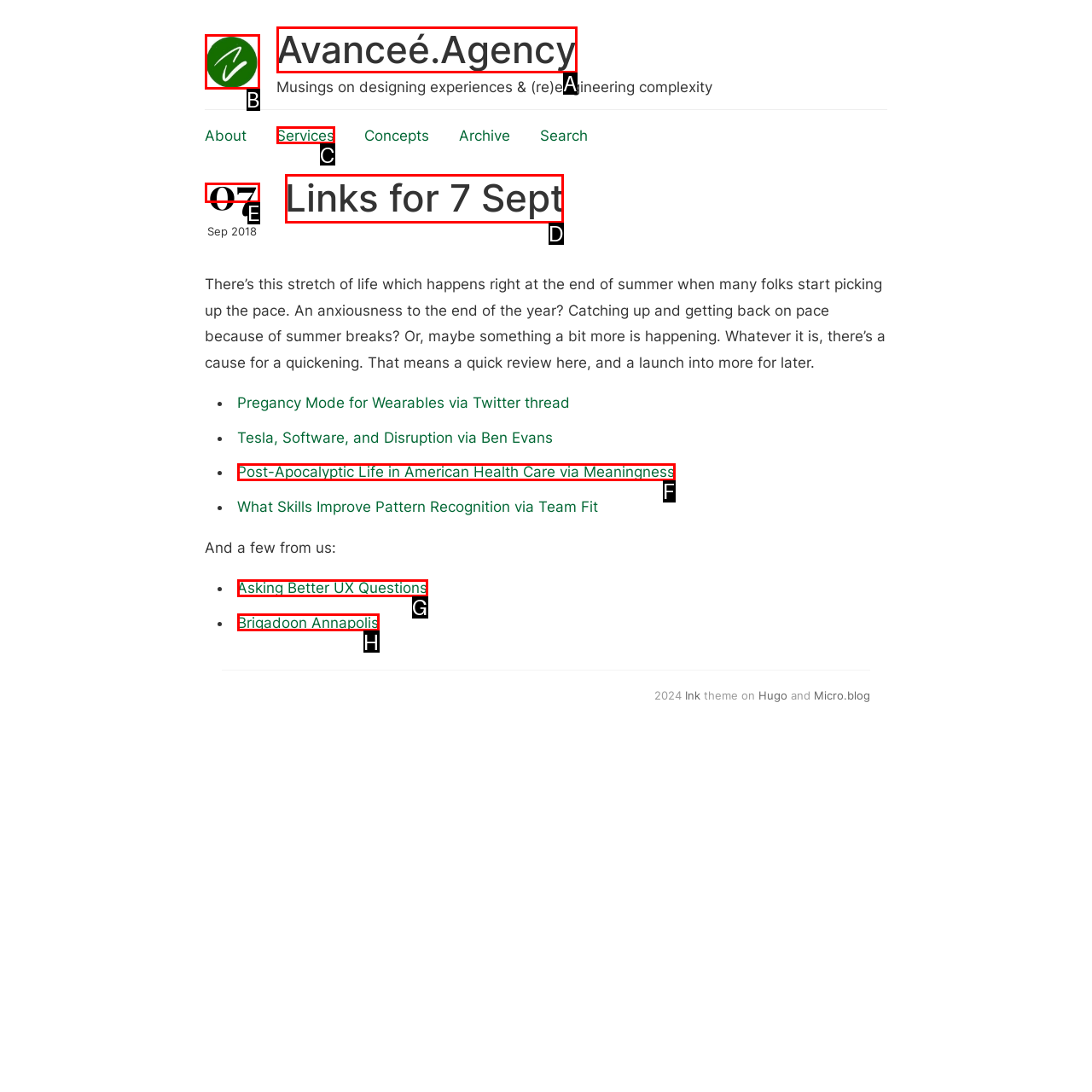Determine the letter of the UI element that will complete the task: read Links for 7 Sept
Reply with the corresponding letter.

D